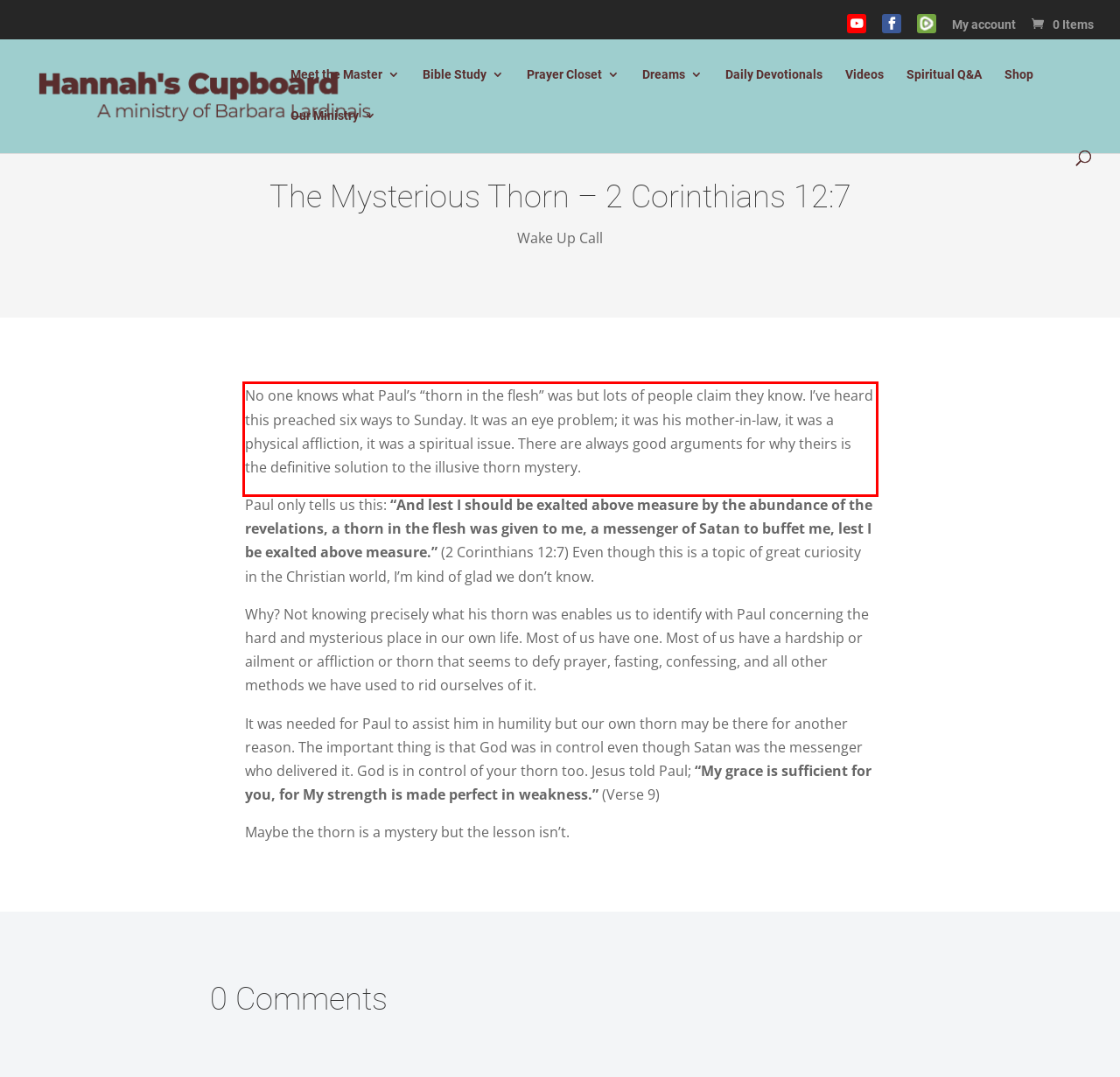You are provided with a screenshot of a webpage containing a red bounding box. Please extract the text enclosed by this red bounding box.

No one knows what Paul’s “thorn in the flesh” was but lots of people claim they know. I’ve heard this preached six ways to Sunday. It was an eye problem; it was his mother-in-law, it was a physical affliction, it was a spiritual issue. There are always good arguments for why theirs is the definitive solution to the illusive thorn mystery.